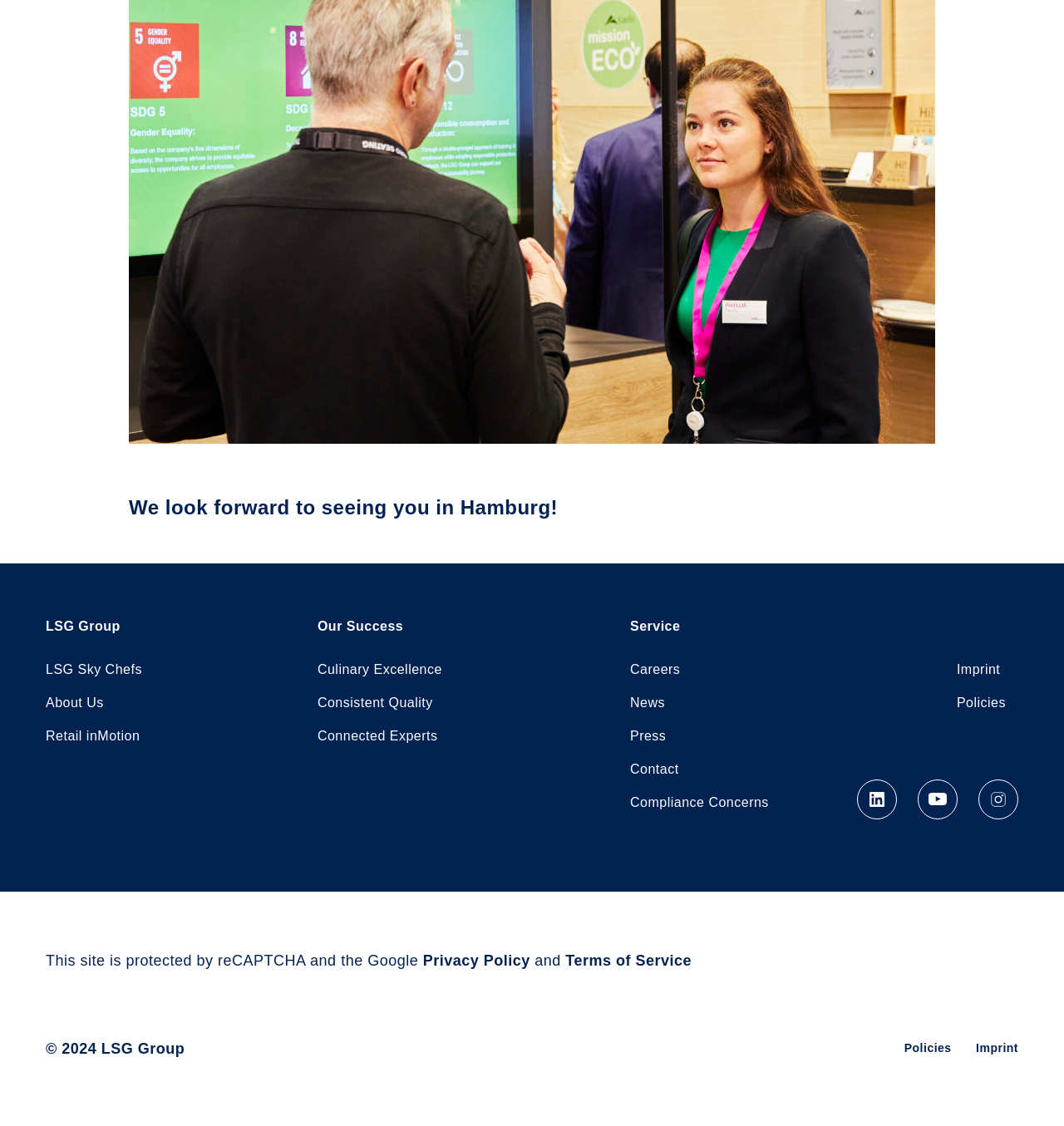Provide your answer in a single word or phrase: 
What is the company name mentioned in the top-left corner?

LSG Group